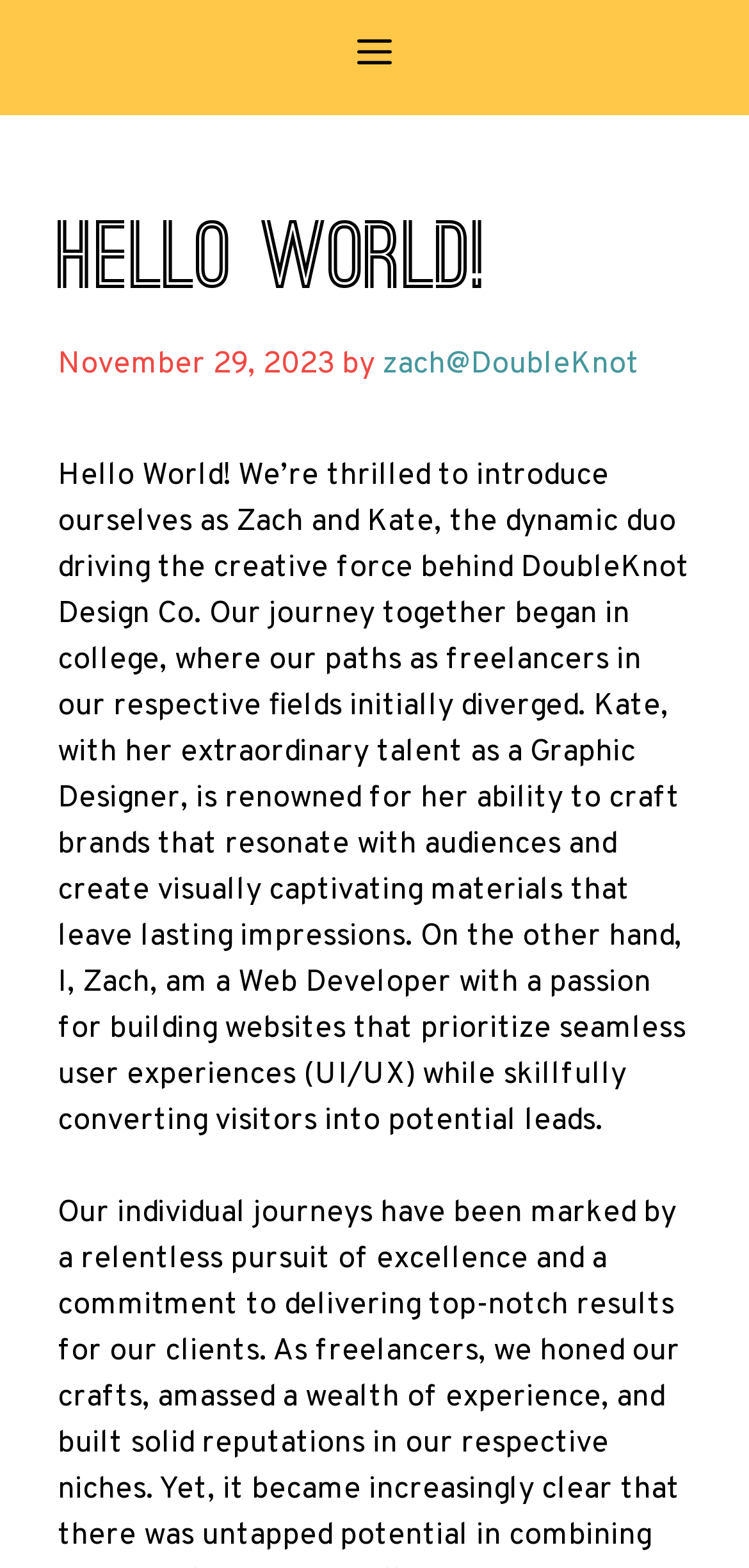What is Kate's profession?
Based on the screenshot, provide your answer in one word or phrase.

Graphic Designer